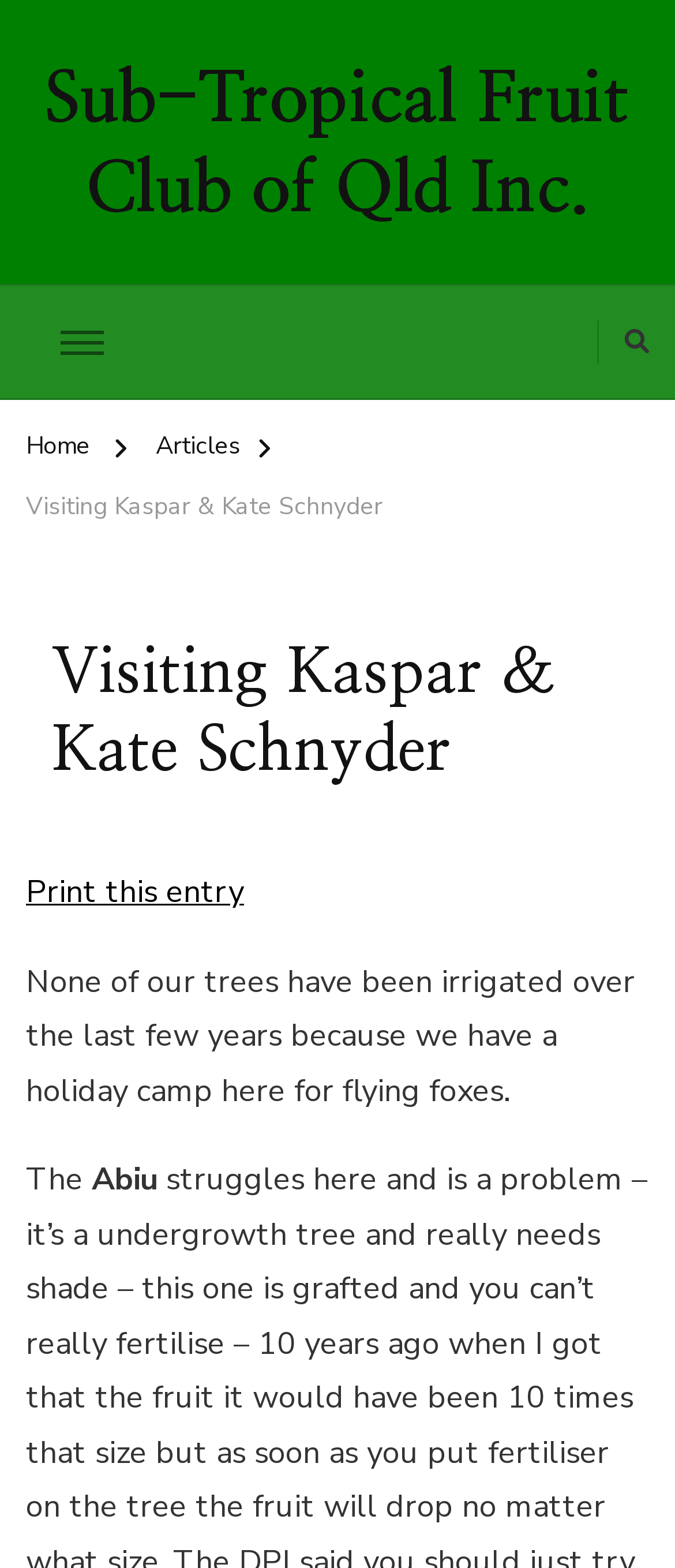How many links are there in the top navigation?
Answer with a single word or phrase by referring to the visual content.

3